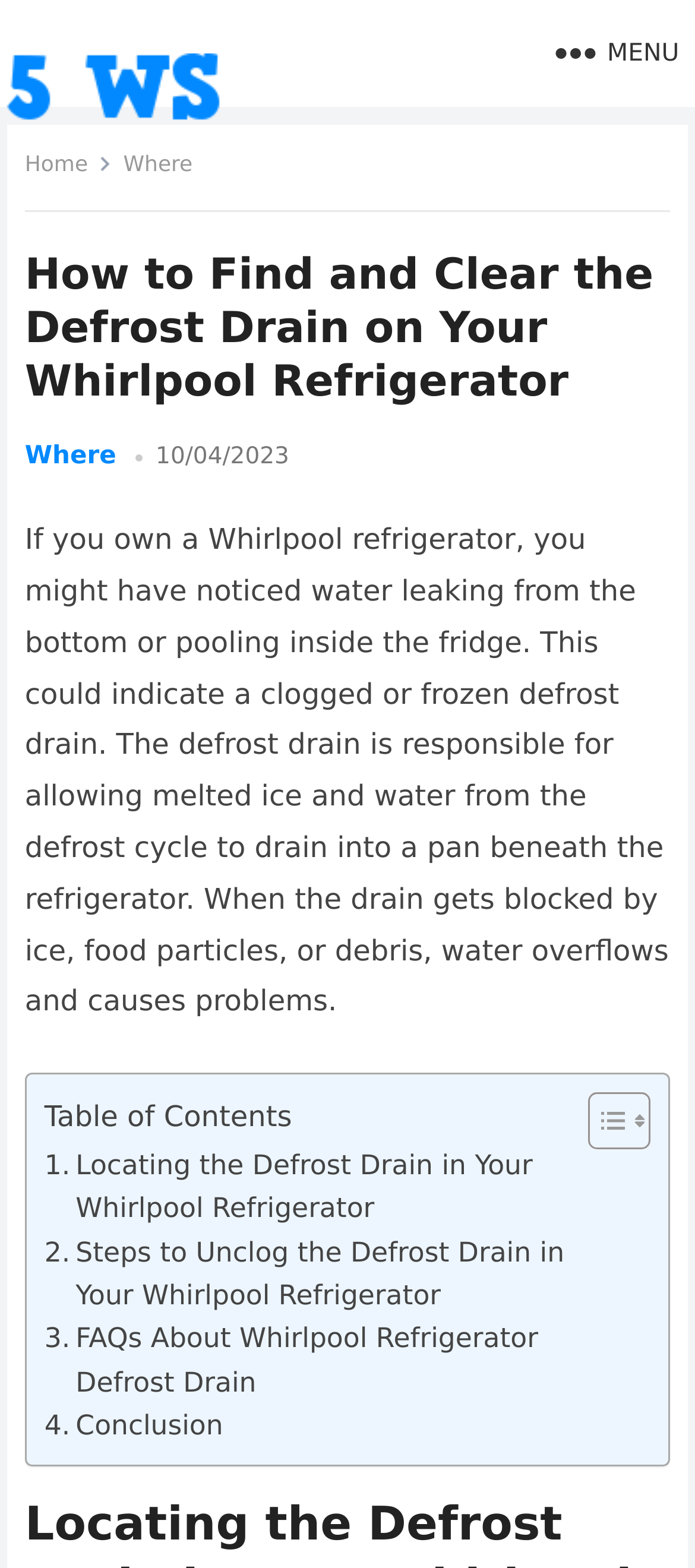Please indicate the bounding box coordinates for the clickable area to complete the following task: "Click the MENU button". The coordinates should be specified as four float numbers between 0 and 1, i.e., [left, top, right, bottom].

[0.794, 0.01, 0.977, 0.056]